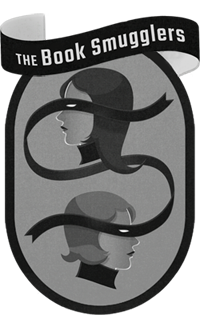What is the primary color scheme of the logo?
Please give a detailed answer to the question using the information shown in the image.

The caption describes the logo as employing a 'monochromatic color scheme, predominantly in shades of gray', indicating that gray is the primary color scheme used in the logo.